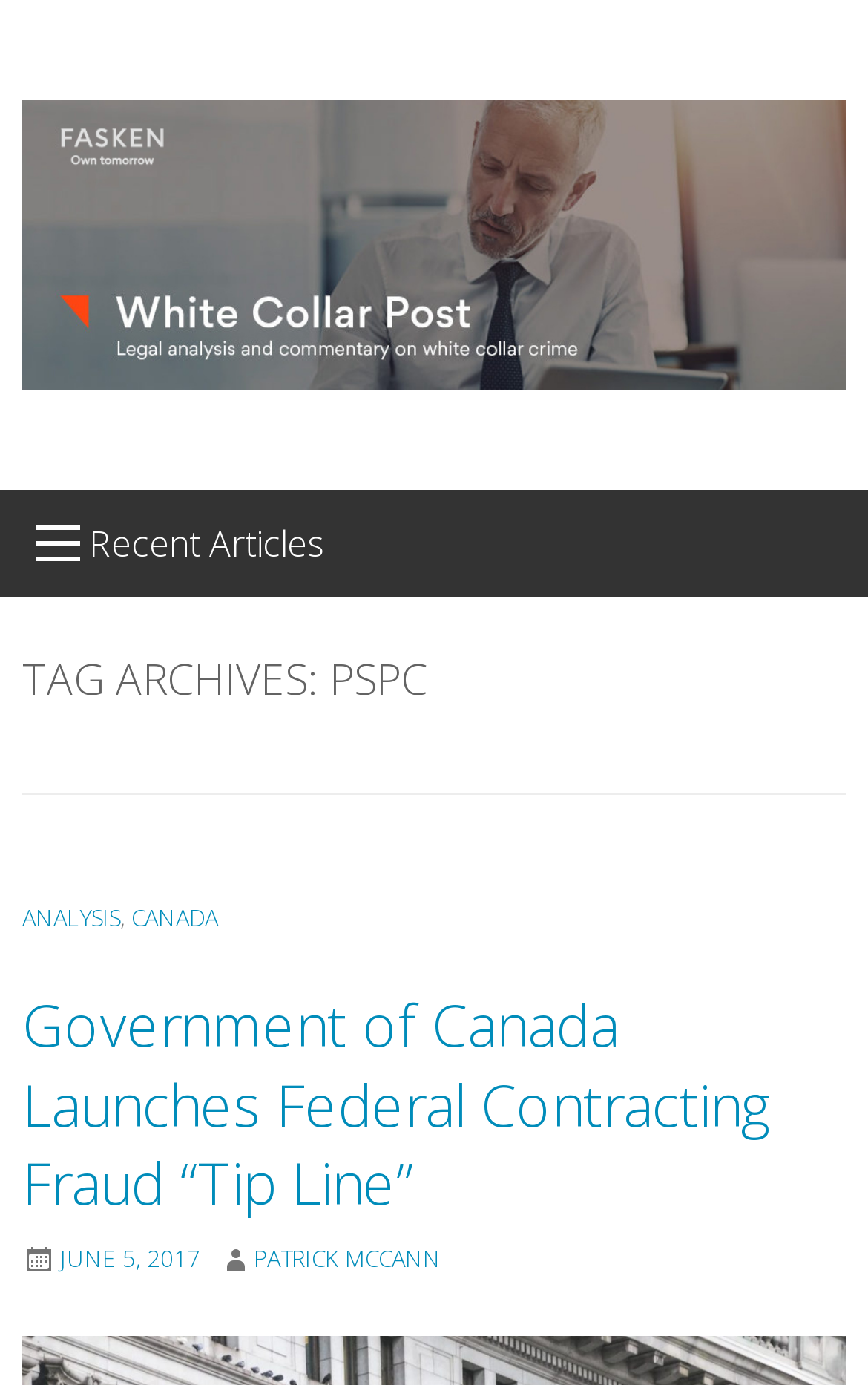Kindly respond to the following question with a single word or a brief phrase: 
What is the category of the latest article?

Government of Canada